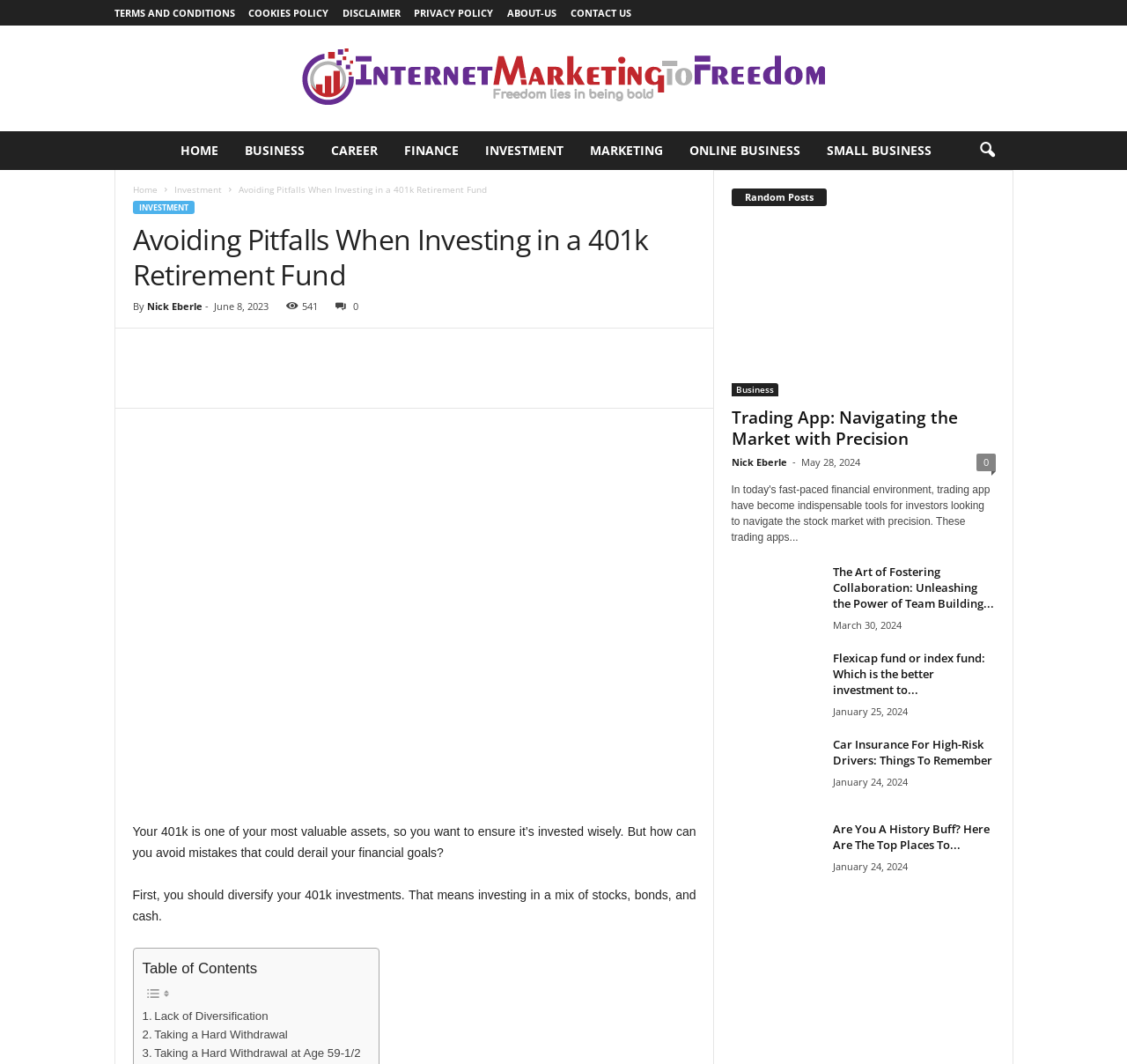Who is the author of the article?
Answer the question with as much detail as you can, using the image as a reference.

The author of the article is Nick Eberle, as indicated by the link 'Nick Eberle' under the heading 'Avoiding Pitfalls When Investing in a 401k Retirement Fund'.